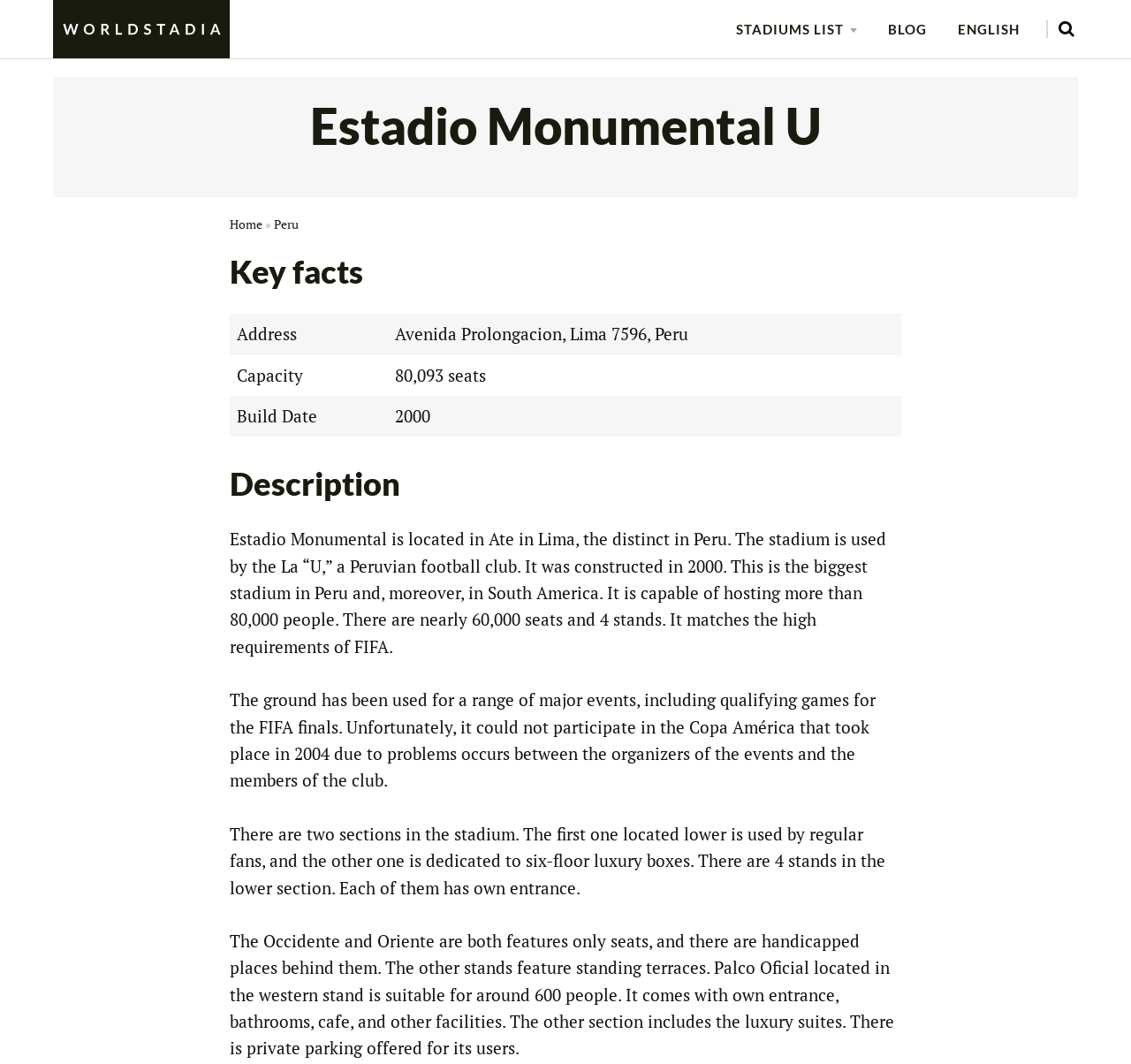Answer the question using only one word or a concise phrase: How many stands are there in the lower section of the stadium?

4